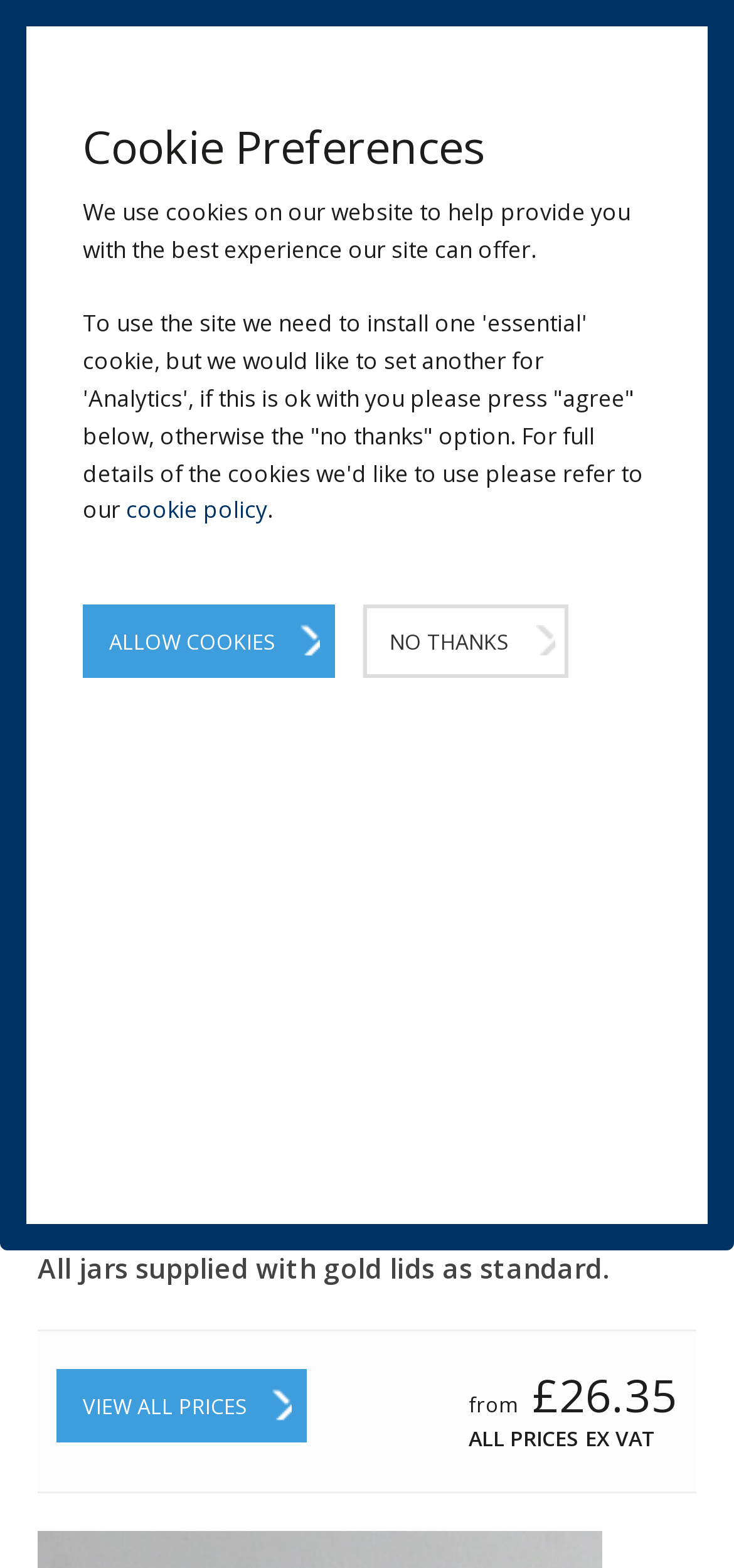Identify the bounding box coordinates of the section to be clicked to complete the task described by the following instruction: "Call 01209 204777". The coordinates should be four float numbers between 0 and 1, formatted as [left, top, right, bottom].

[0.156, 0.183, 0.444, 0.202]